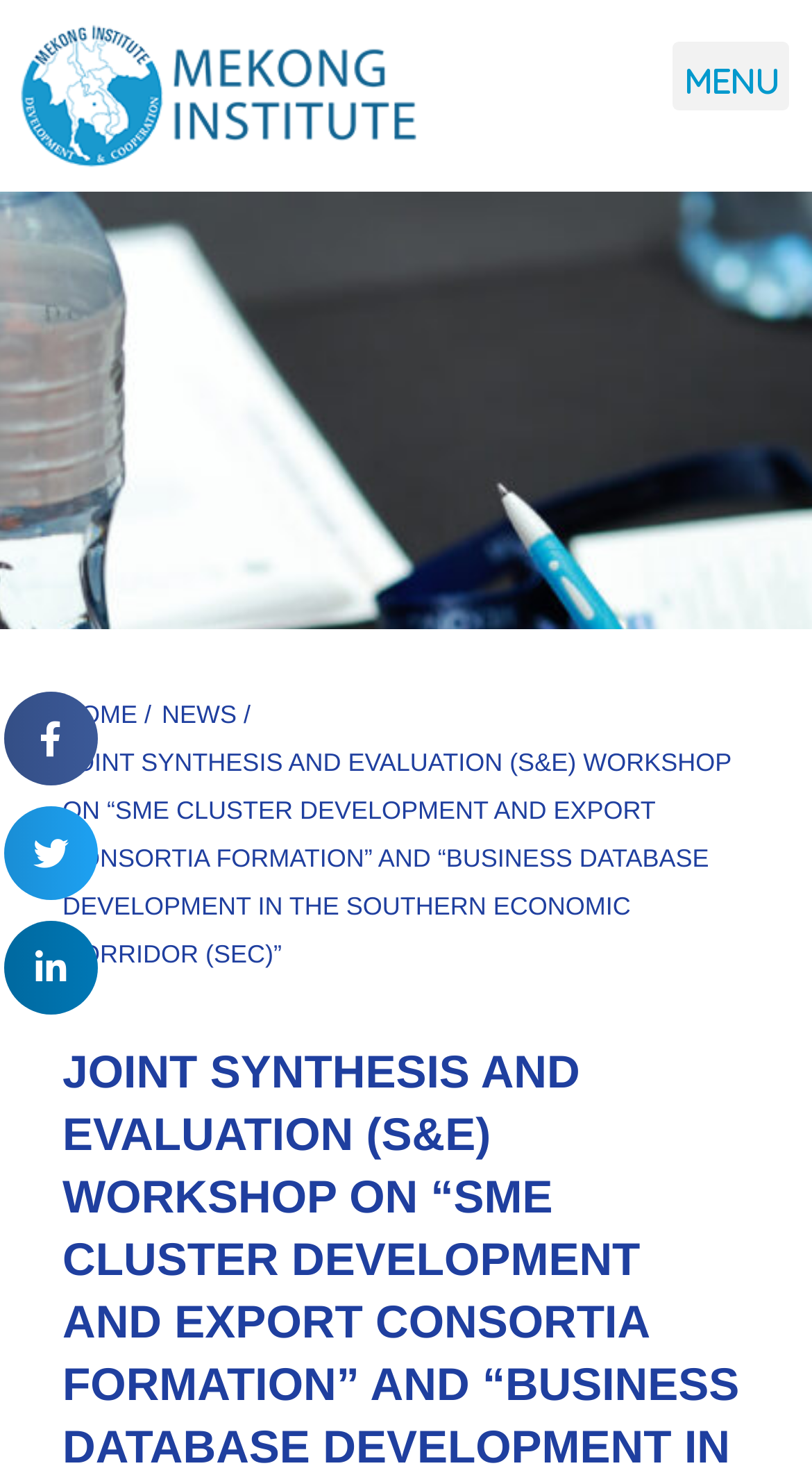Locate and provide the bounding box coordinates for the HTML element that matches this description: "aria-label="Share on facebook"".

[0.005, 0.469, 0.121, 0.532]